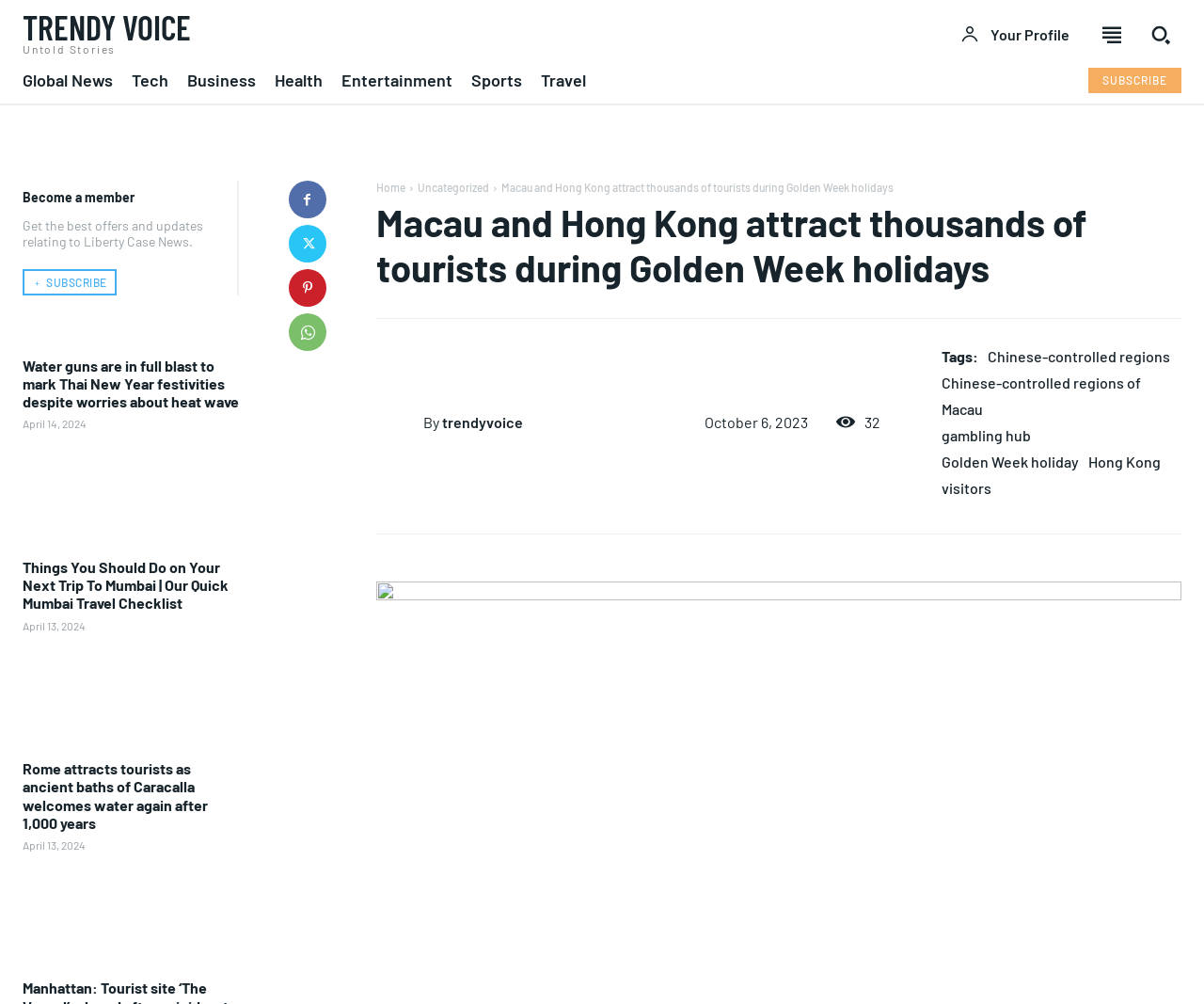Explain the webpage in detail, including its primary components.

The webpage appears to be a subscription-based news platform, with a focus on global news and exclusive articles. At the top of the page, there is a heading "Welcome to Liberty Case" followed by a brief description of the platform's curated list of noteworthy news from around the world. Below this, there are links to "User account" and "LIFESTYLE" sections.

To the right of the top section, there is a prominent "SUBSCRIBE" button, accompanied by a heading "Subscribe to Liberty Case". This section outlines three subscription tiers: "FOREVER" (free), "1-YEAR" ($300 per year), and "1-MONTH" ($25 per month). Each tier has a brief description and a "SUBSCRIBE" button.

Further down the page, there are multiple instances of the same layout, with slight variations in the text and button positions. This suggests that the page may be dynamically generated or have multiple sections with similar content.

At the very top of the page, there is a link to "SUBSCRIBE" and a heading "Macau and Hong Kong attract thousands of tourists during Golden Week holidays | Trendy Voice", which may be a news article or a featured story.

In the bottom left corner, there are links to "TRENDY VOICE Untold Stories", "User account", and a search button with a magnifying glass icon. To the right of the search button, there is an image and links to "Global News" and "Tech" sections.